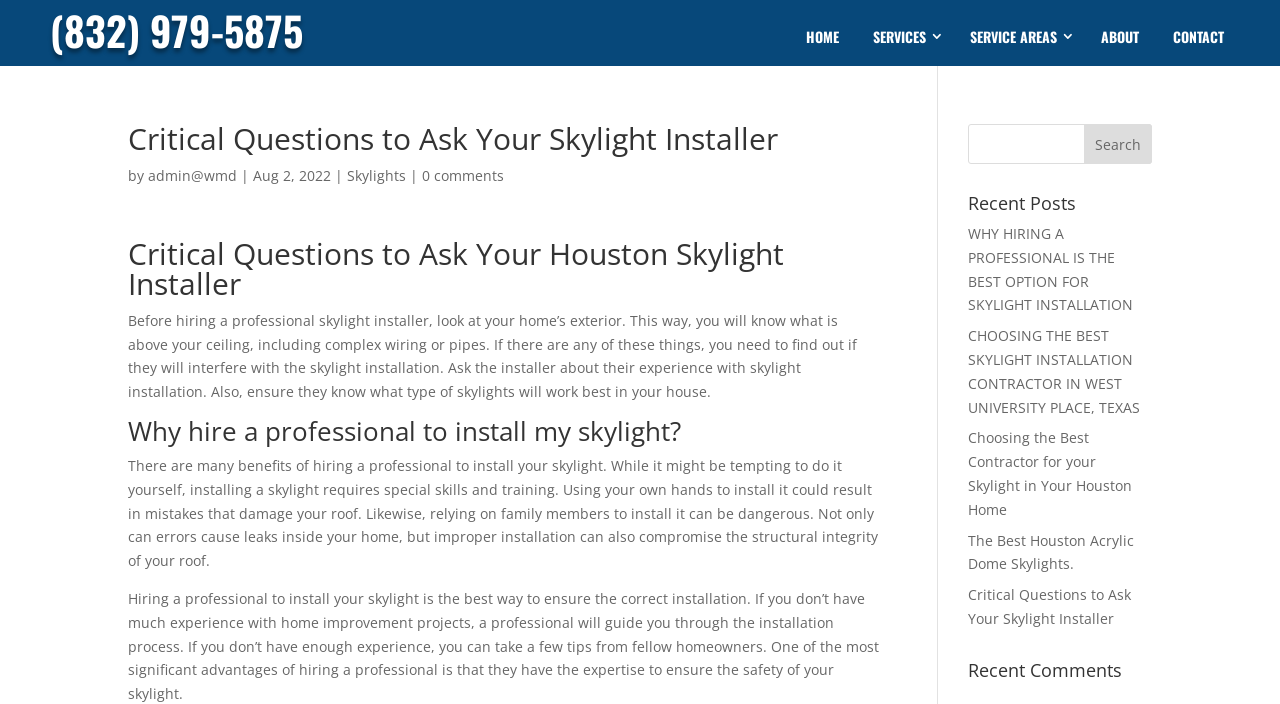Identify the bounding box coordinates of the HTML element based on this description: "News - Large Image Arts".

None